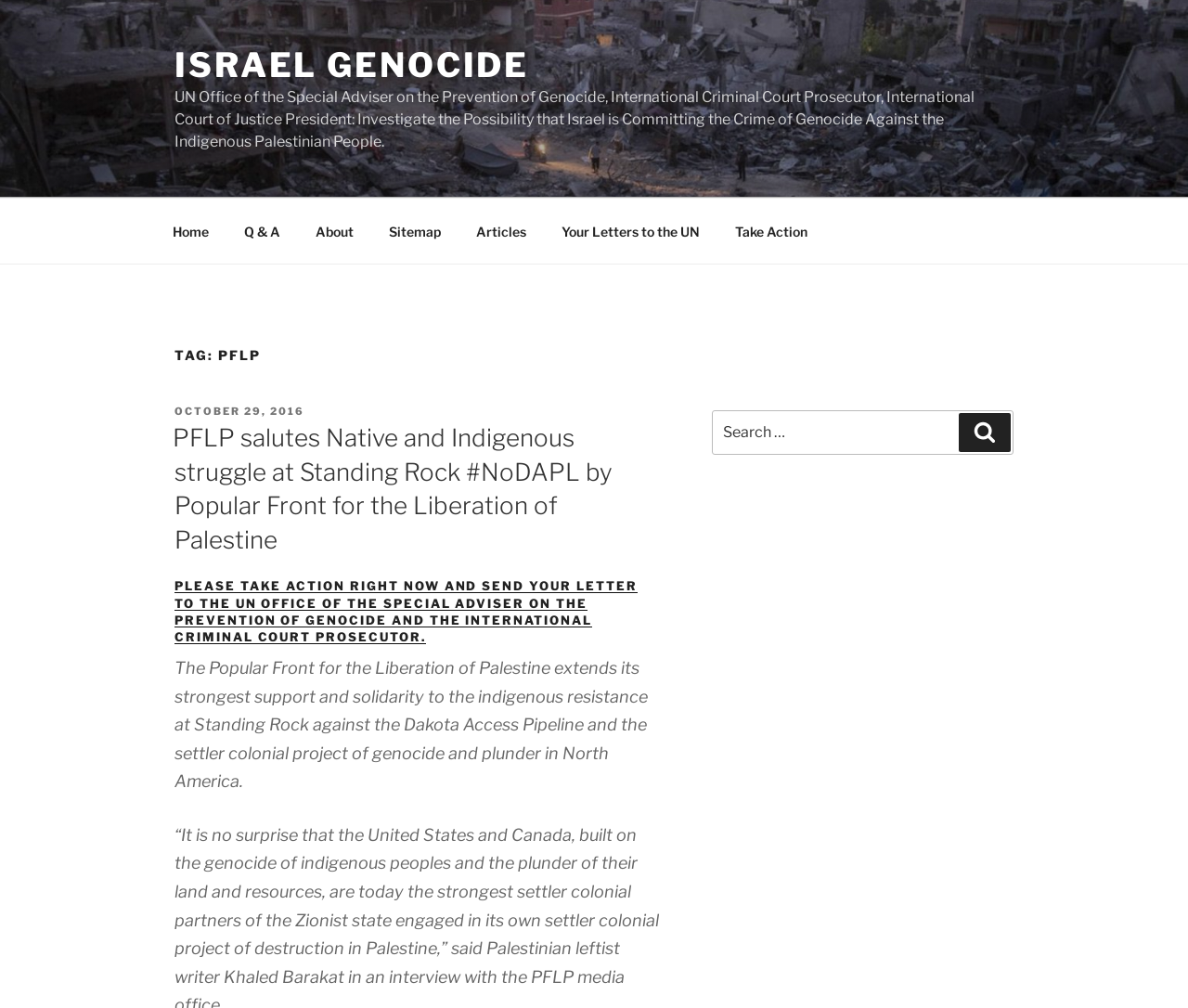Locate the bounding box coordinates of the area you need to click to fulfill this instruction: 'go to the 'About' page'. The coordinates must be in the form of four float numbers ranging from 0 to 1: [left, top, right, bottom].

None